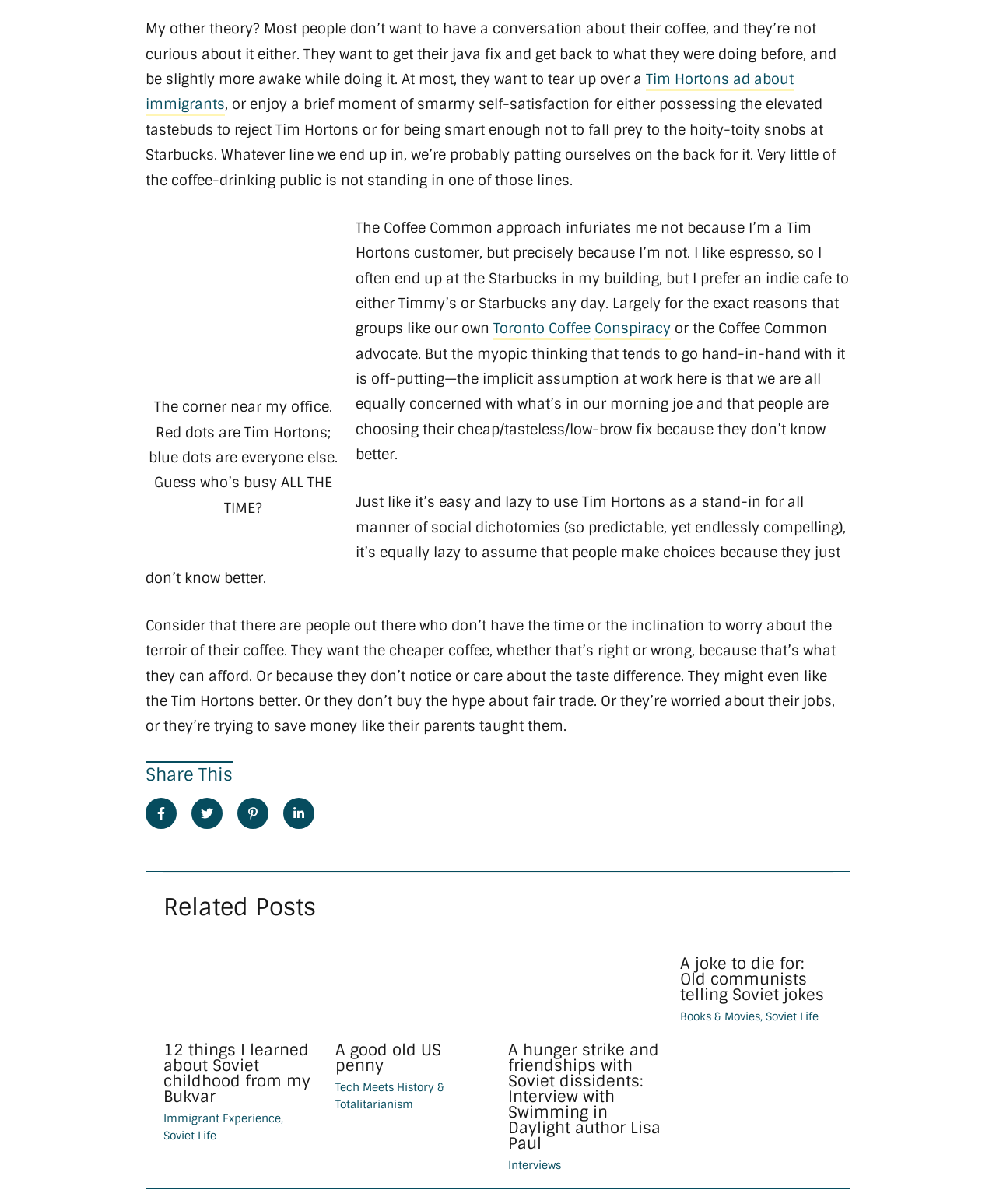What are the related posts about?
Please provide a single word or phrase based on the screenshot.

Soviet life and history